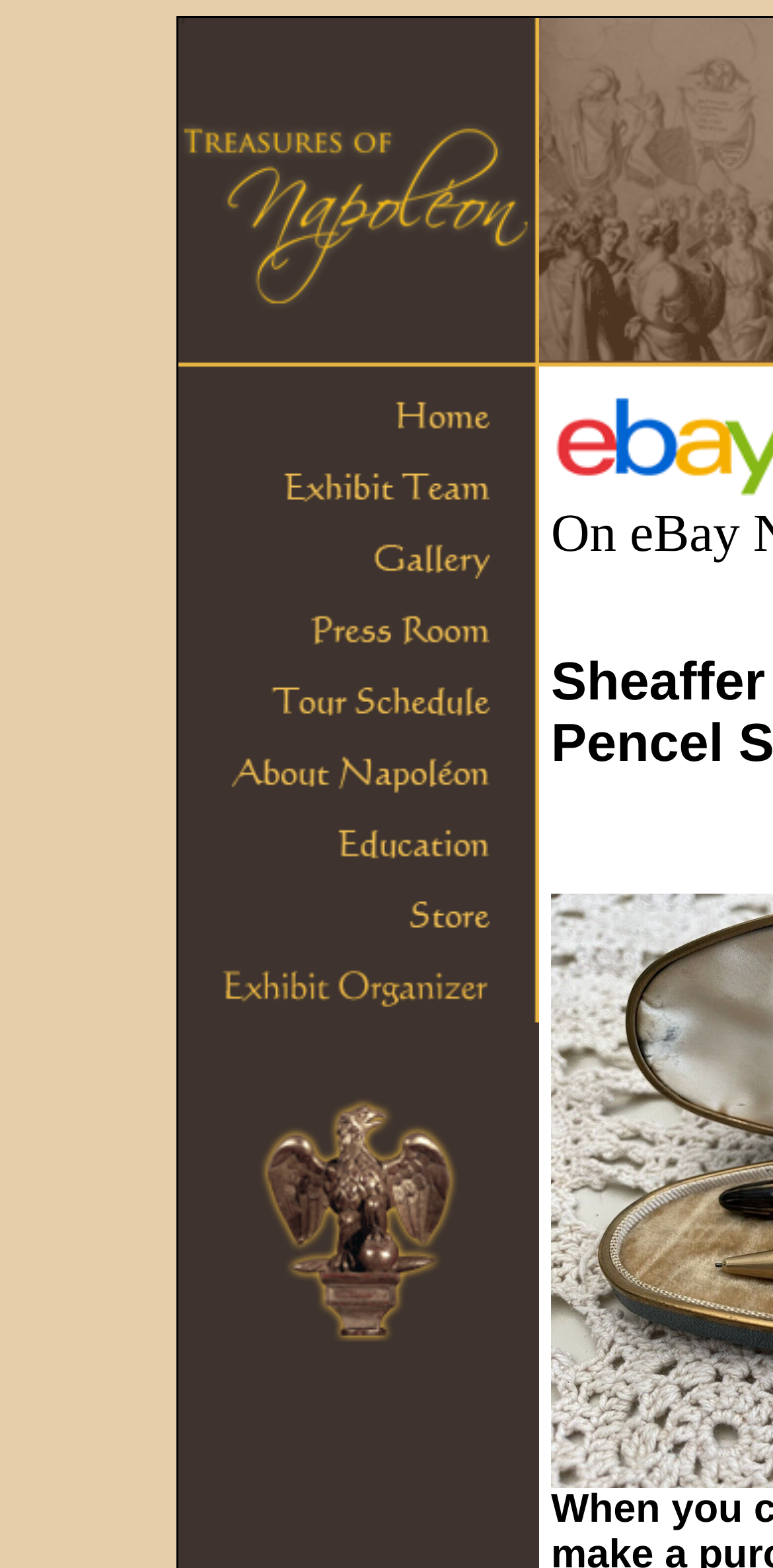Determine the bounding box for the UI element that matches this description: "alt="Napoleon - An Intimate Portrait"".

[0.231, 0.226, 0.697, 0.248]